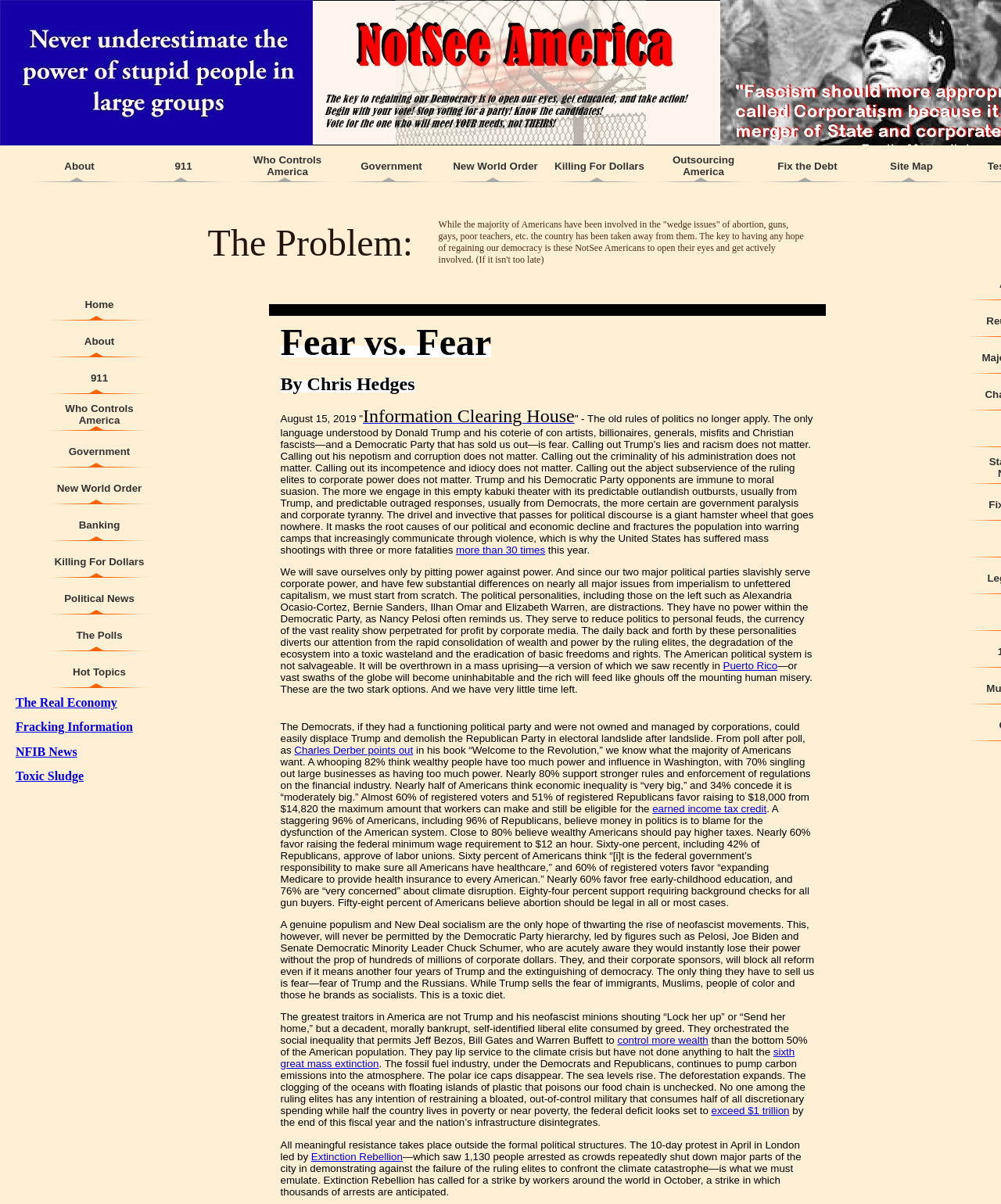Using a single word or phrase, answer the following question: 
What is the last menu item?

Site Map